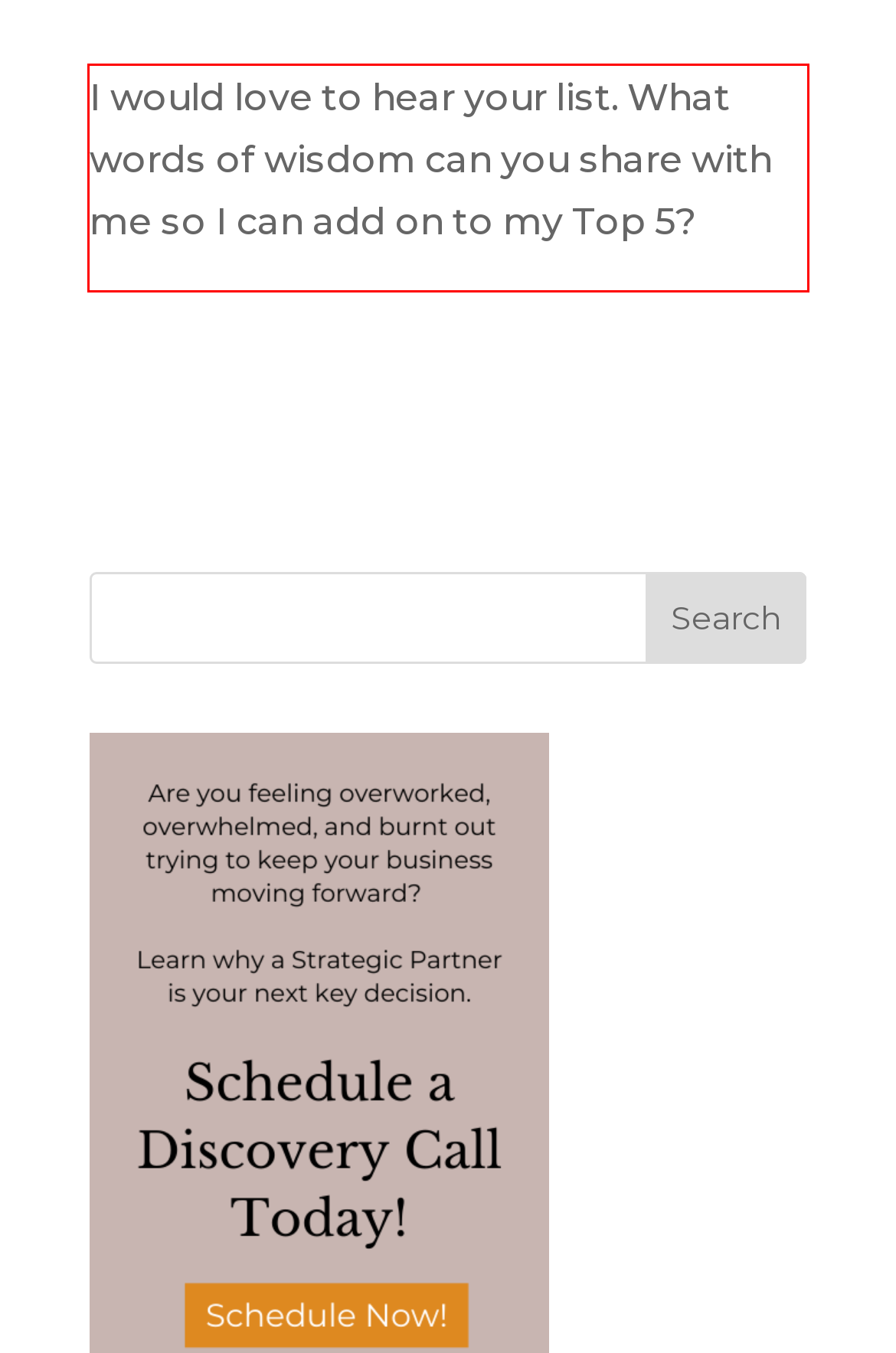You are provided with a webpage screenshot that includes a red rectangle bounding box. Extract the text content from within the bounding box using OCR.

I would love to hear your list. What words of wisdom can you share with me so I can add on to my Top 5?